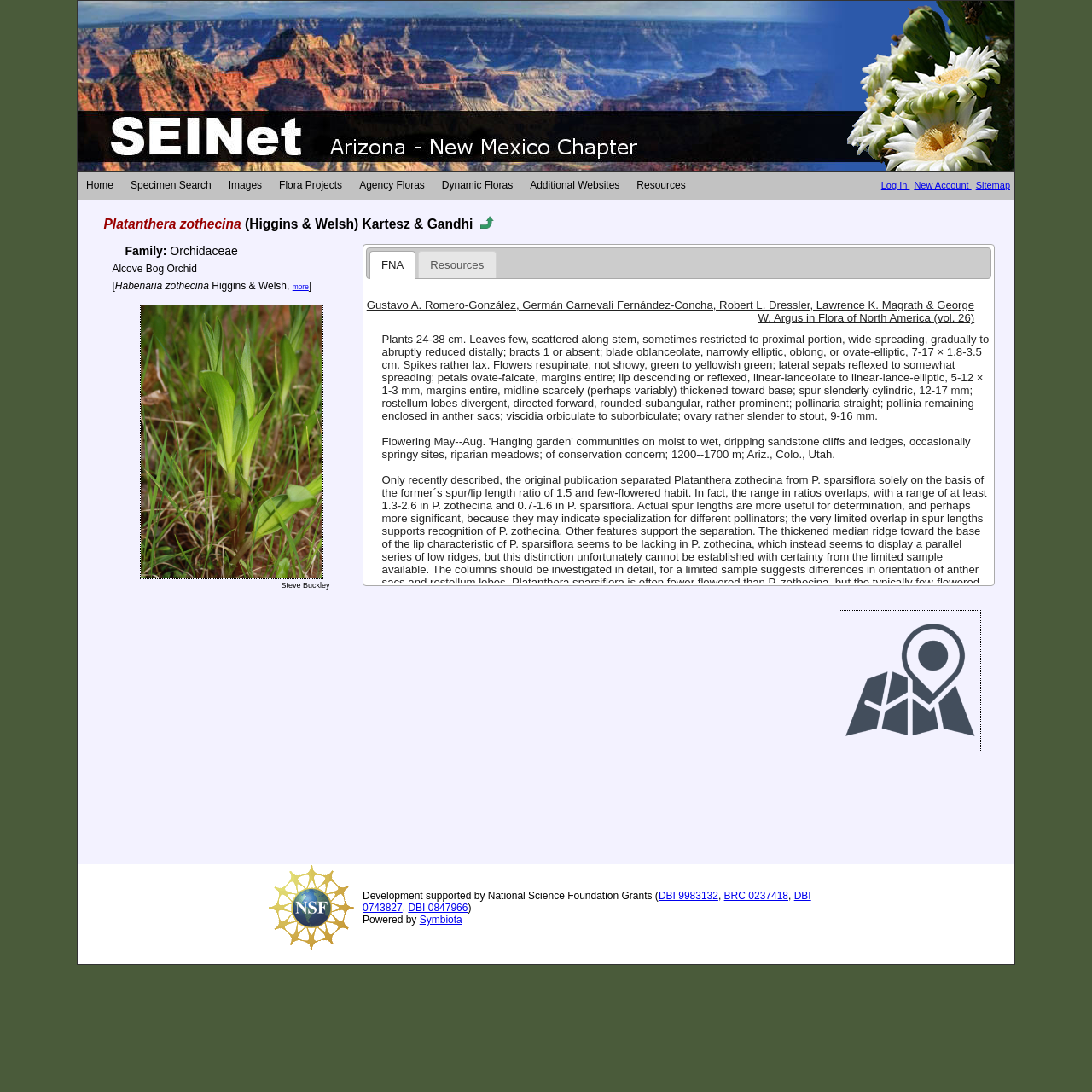Using the element description: "Resources", determine the bounding box coordinates for the specified UI element. The coordinates should be four float numbers between 0 and 1, [left, top, right, bottom].

[0.575, 0.158, 0.636, 0.183]